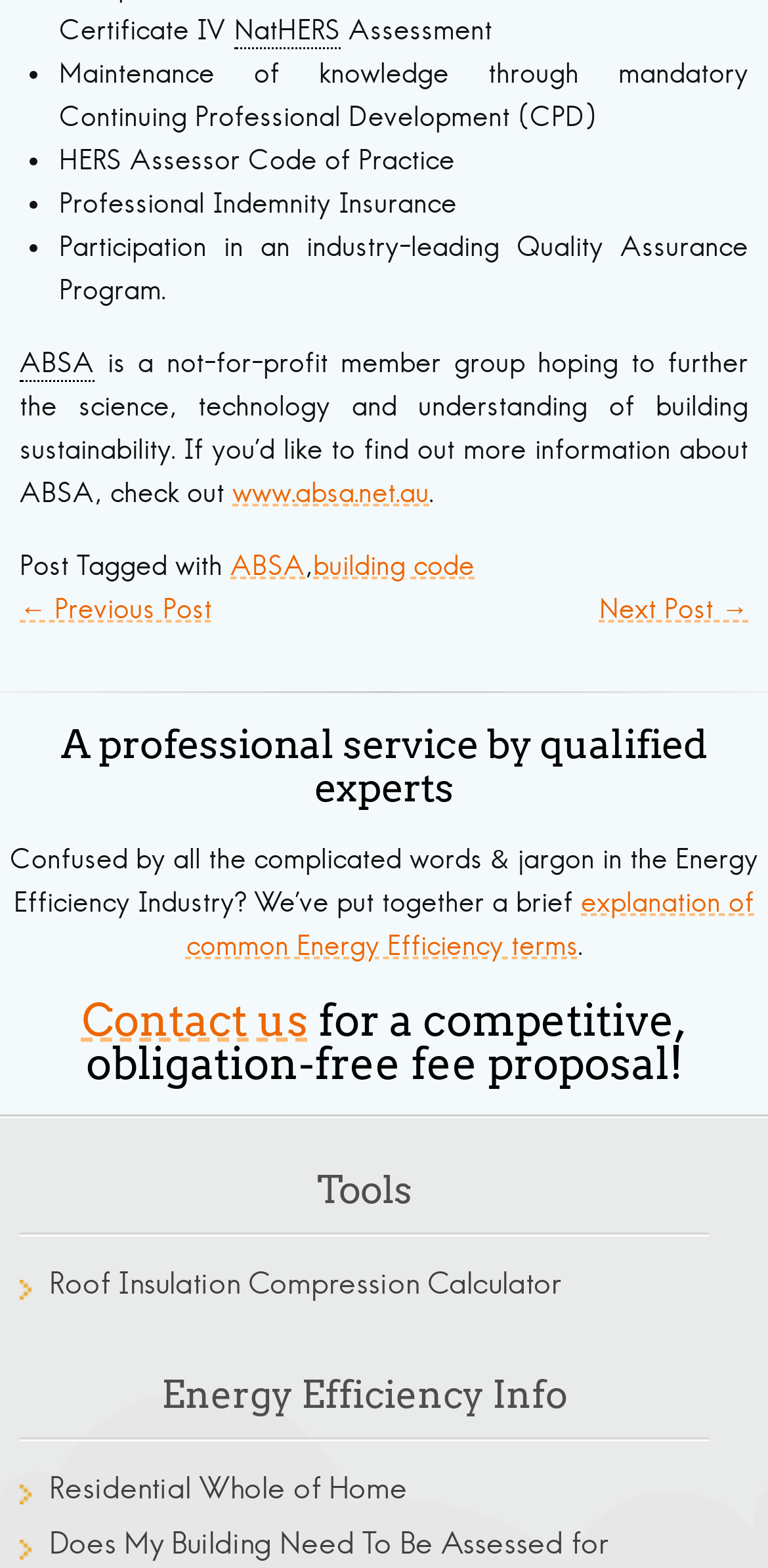Given the element description "www.absa.net.au" in the screenshot, predict the bounding box coordinates of that UI element.

[0.303, 0.303, 0.559, 0.325]